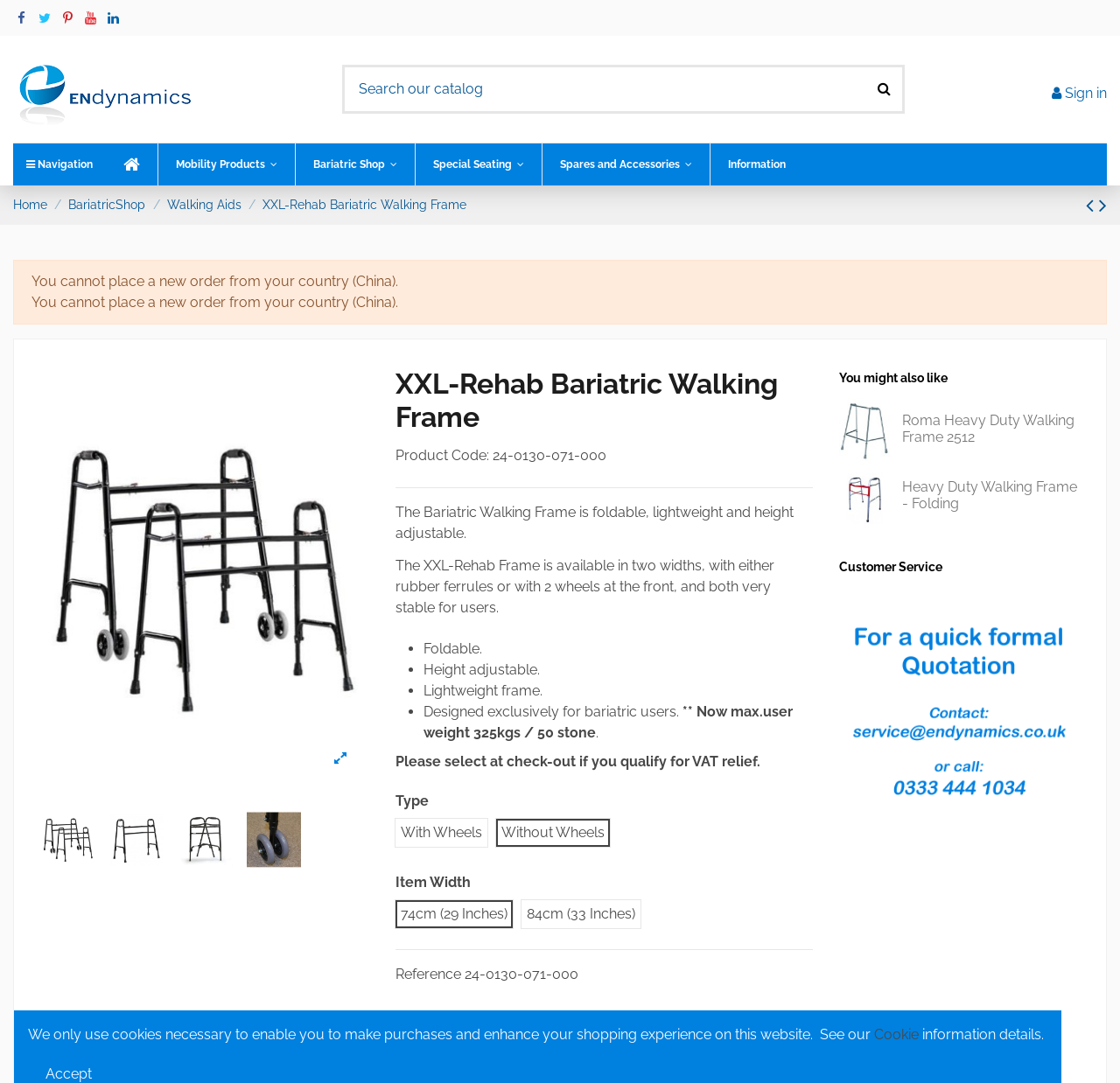Identify the bounding box coordinates for the region to click in order to carry out this instruction: "Sign in". Provide the coordinates using four float numbers between 0 and 1, formatted as [left, top, right, bottom].

[0.939, 0.078, 0.988, 0.093]